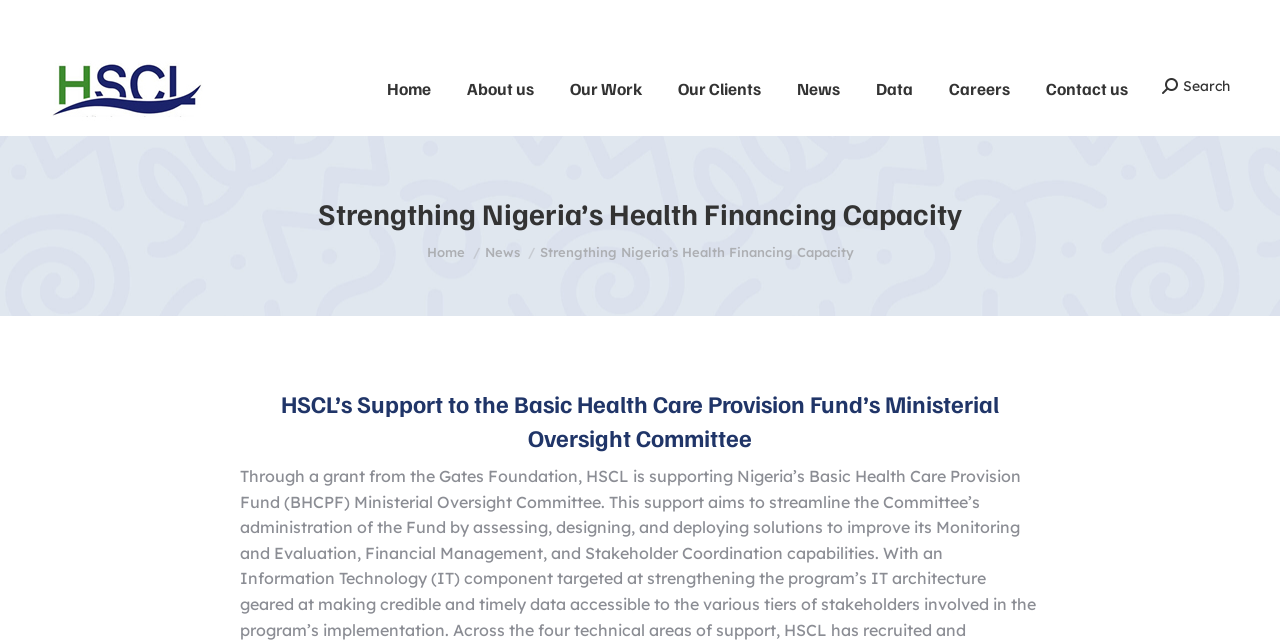Could you indicate the bounding box coordinates of the region to click in order to complete this instruction: "go to Home page".

[0.299, 0.084, 0.34, 0.184]